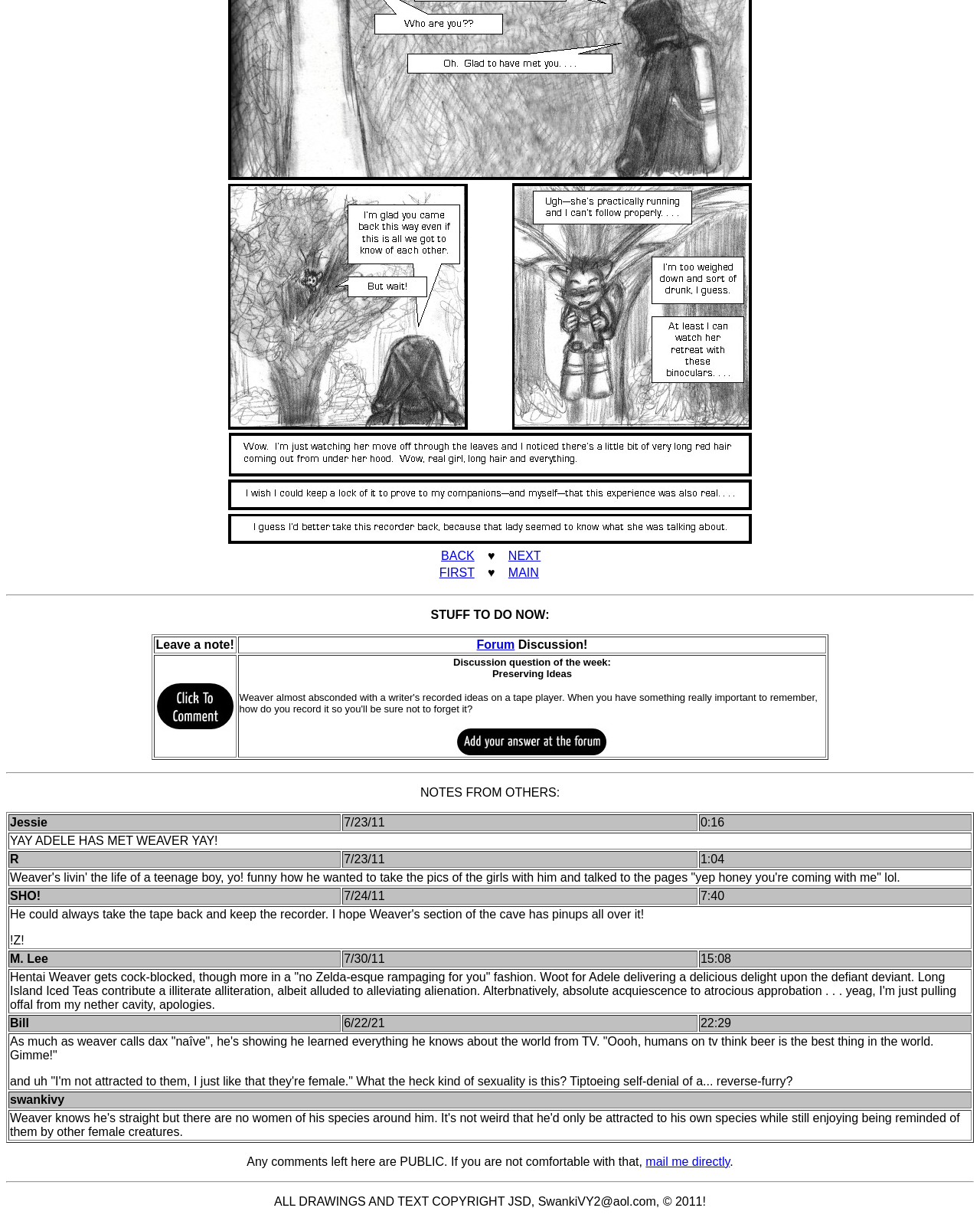Locate the bounding box of the user interface element based on this description: "Forum".

[0.486, 0.523, 0.525, 0.533]